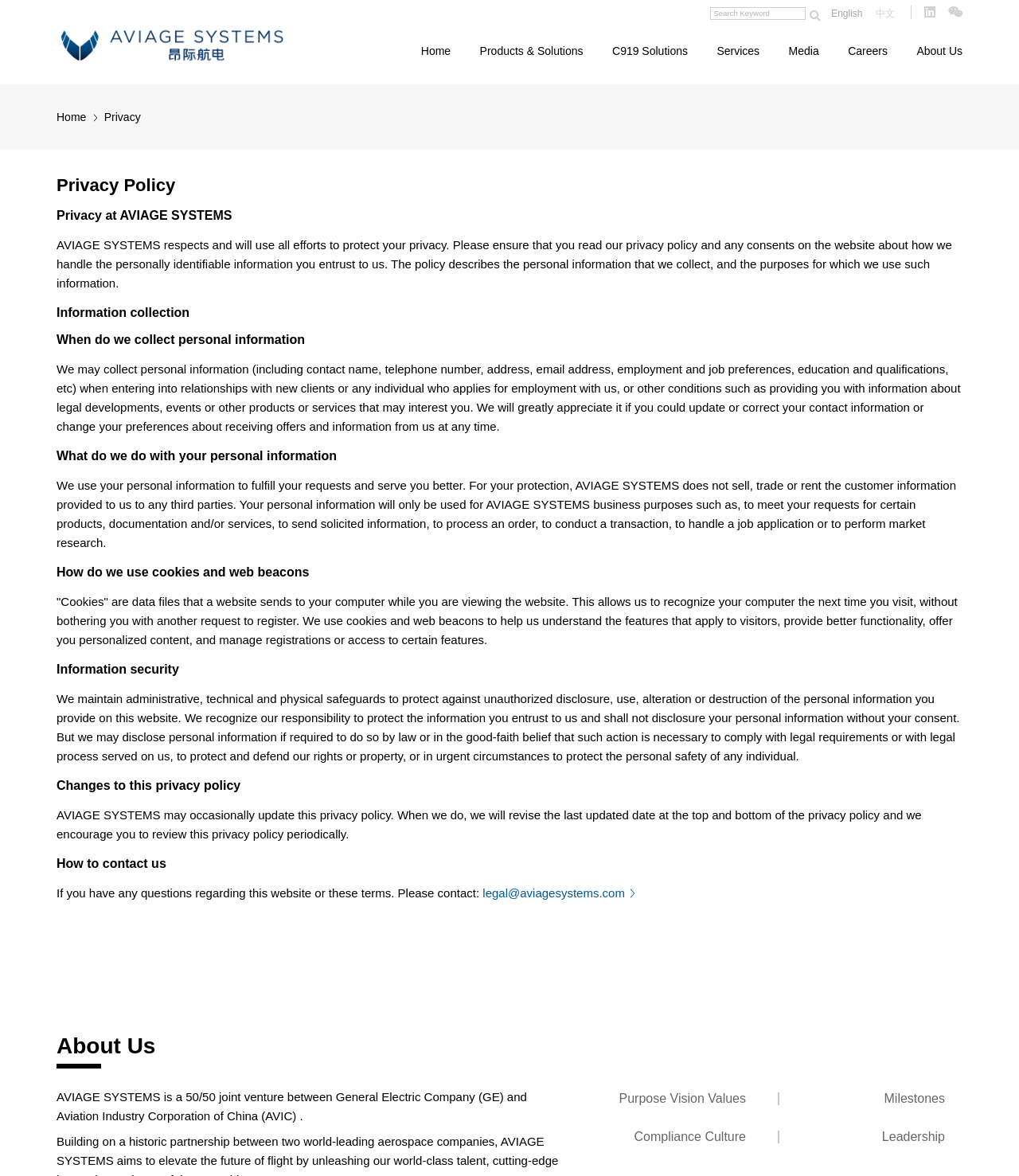What type of information does AVIAGE SYSTEMS collect?
Based on the image, give a one-word or short phrase answer.

Personal information